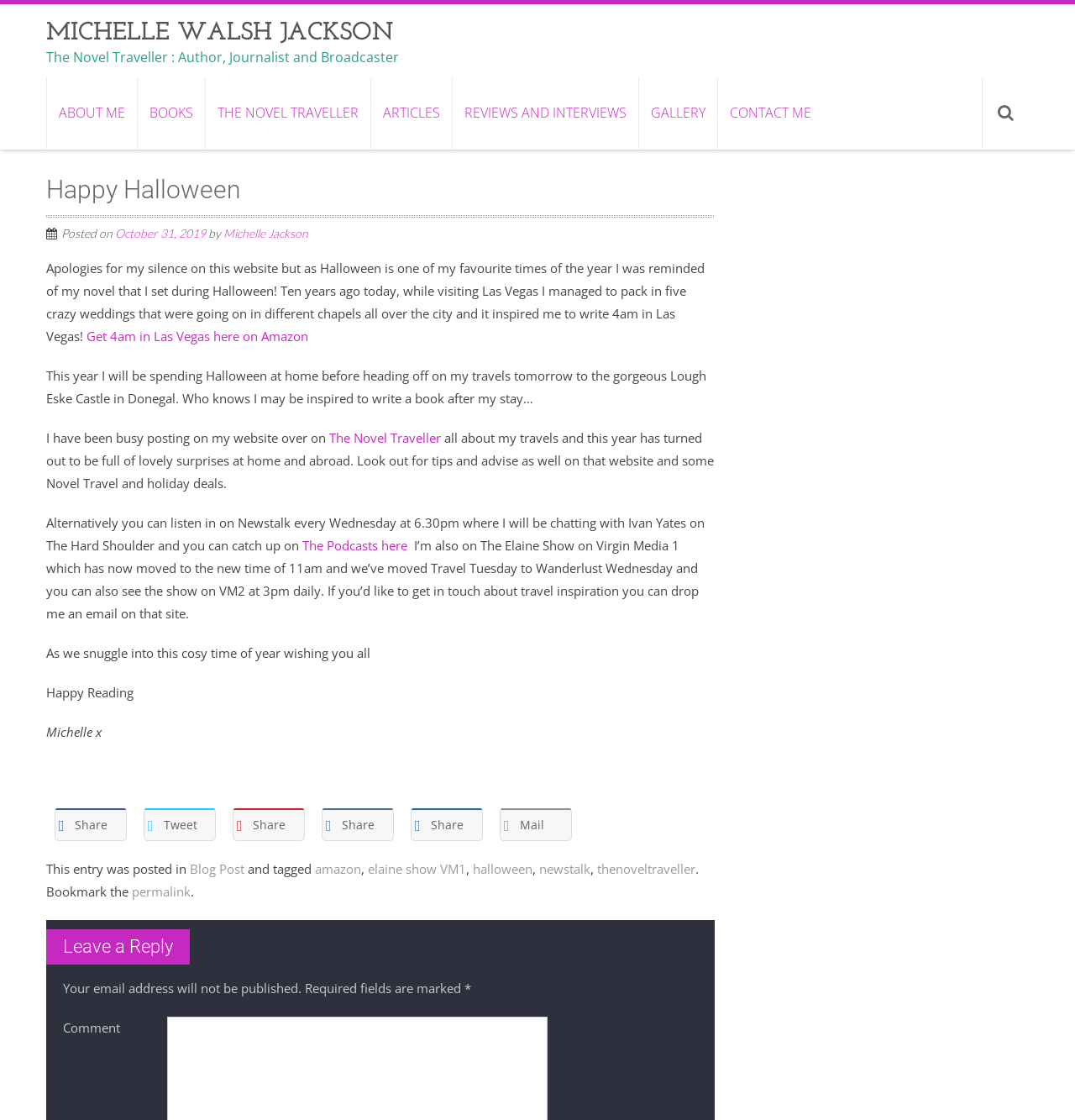Locate the bounding box coordinates of the item that should be clicked to fulfill the instruction: "Follow Article".

None